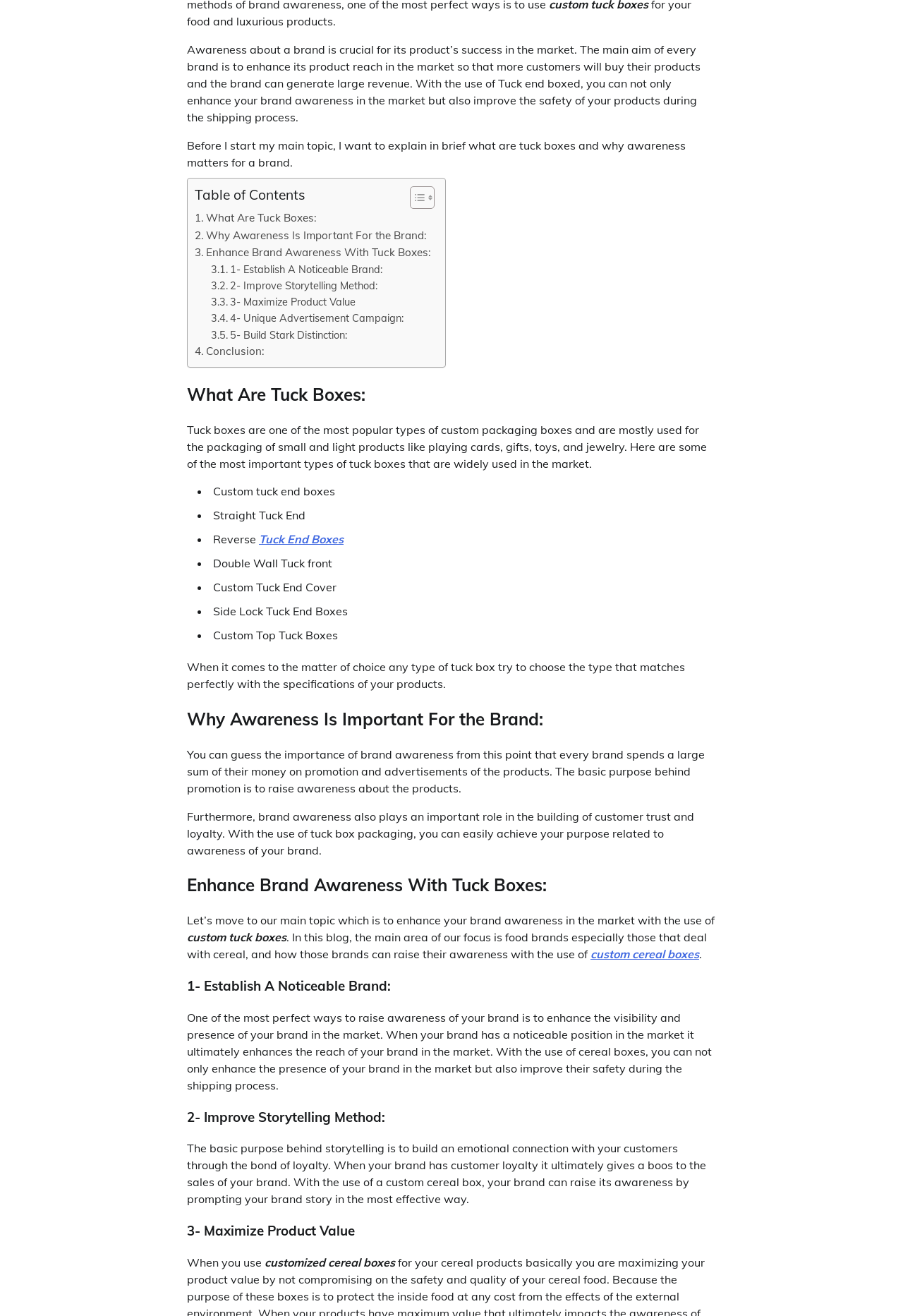Locate the bounding box coordinates of the element's region that should be clicked to carry out the following instruction: "Click on the 'custom cereal boxes' link". The coordinates need to be four float numbers between 0 and 1, i.e., [left, top, right, bottom].

[0.654, 0.72, 0.774, 0.73]